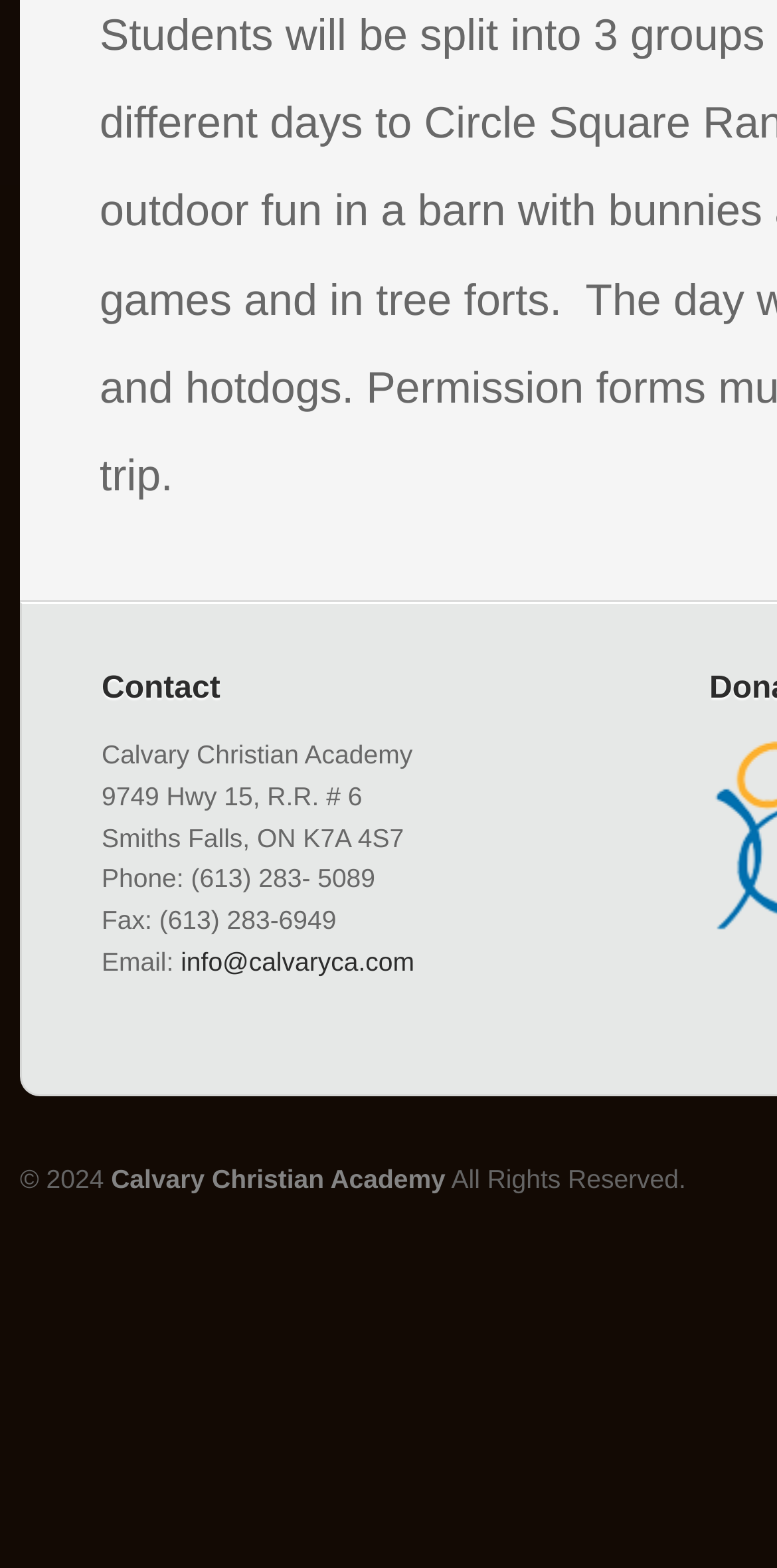What is the name of the academy?
Please provide a detailed answer to the question.

The name of the academy can be found in the static text element 'Calvary Christian Academy' located at the top of the page, which is also a part of the heading 'Contact'.